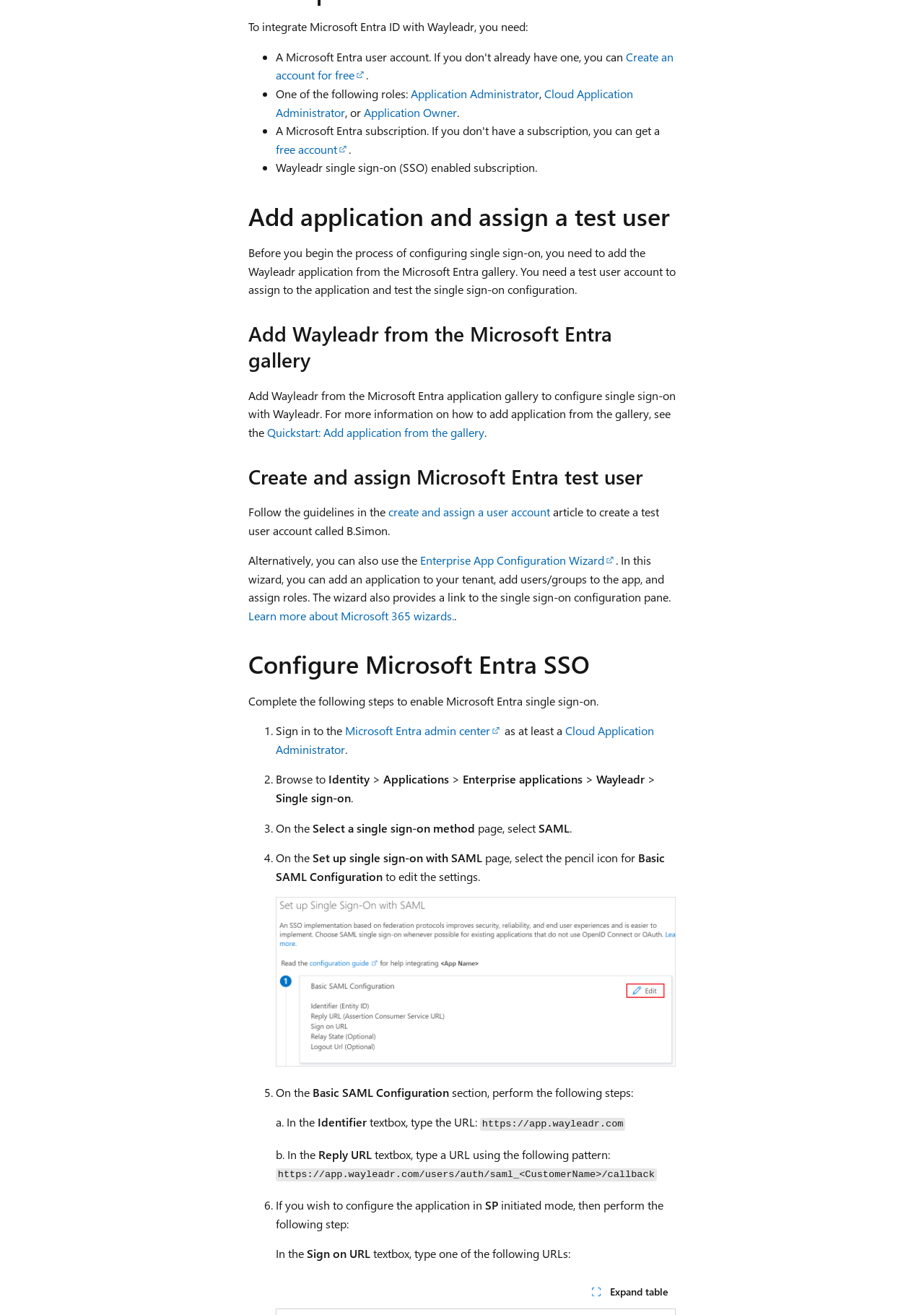Please provide a brief answer to the following inquiry using a single word or phrase:
What type of subscription is required for Wayleadr single sign-on?

Wayleadr SSO enabled subscription